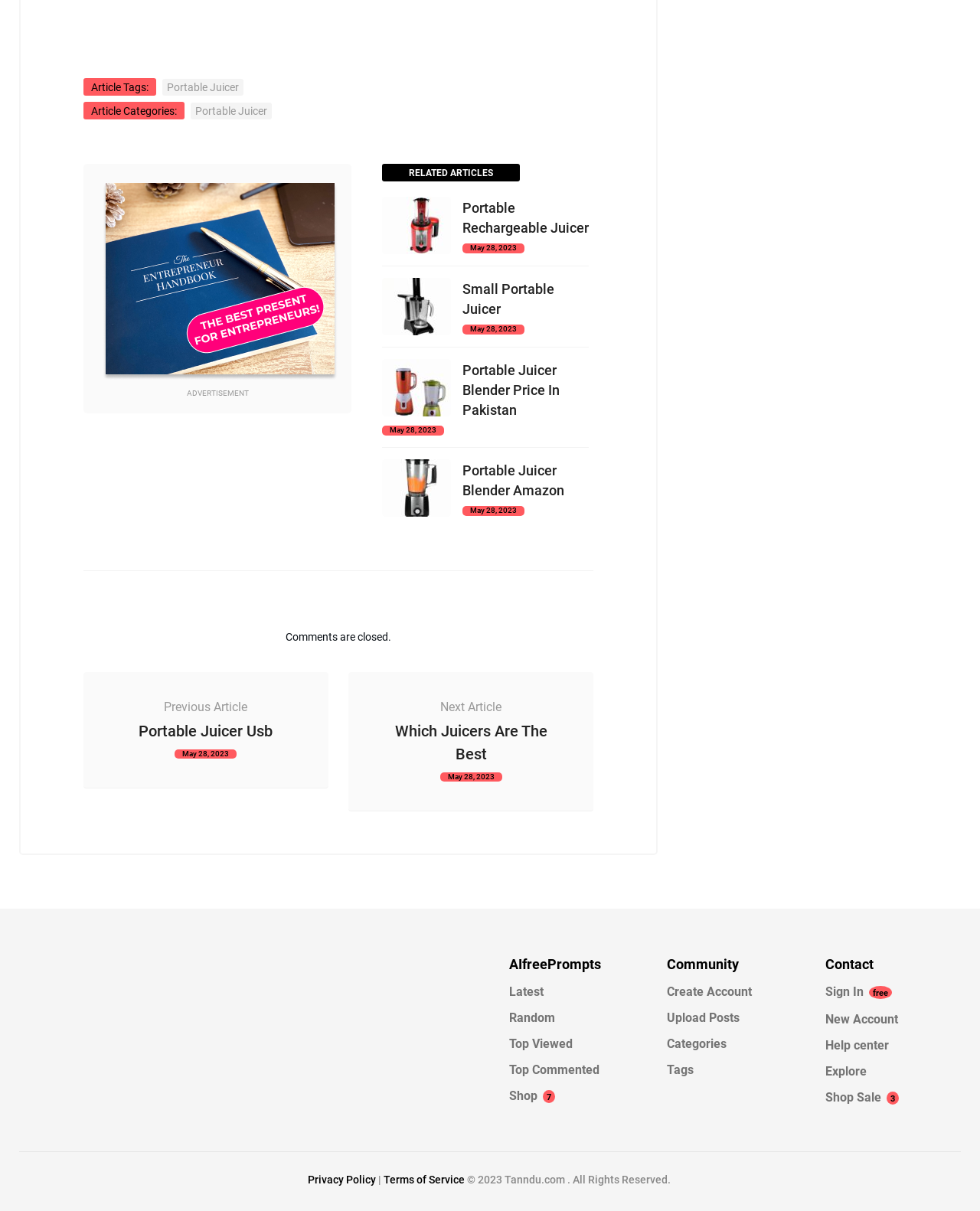Respond concisely with one word or phrase to the following query:
What is the name of the website?

Tanndu.com